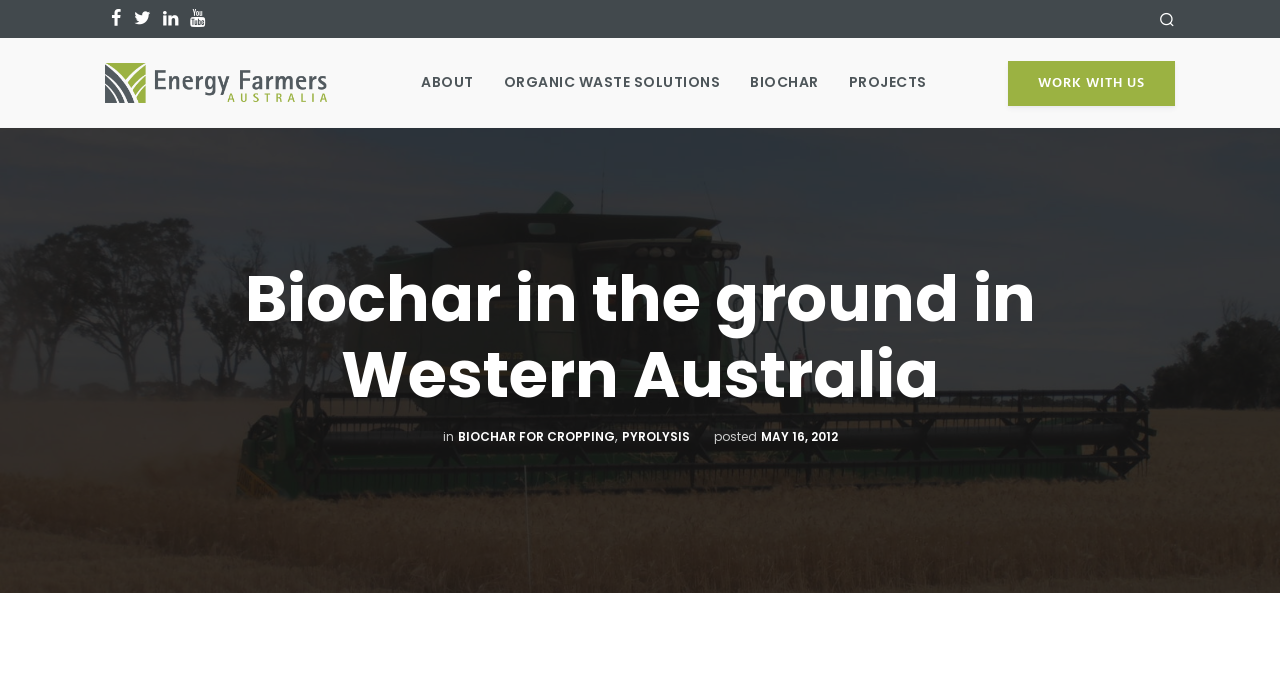For the given element description alt="Main Logo", determine the bounding box coordinates of the UI element. The coordinates should follow the format (top-left x, top-left y, bottom-right x, bottom-right y) and be within the range of 0 to 1.

[0.082, 0.093, 0.256, 0.152]